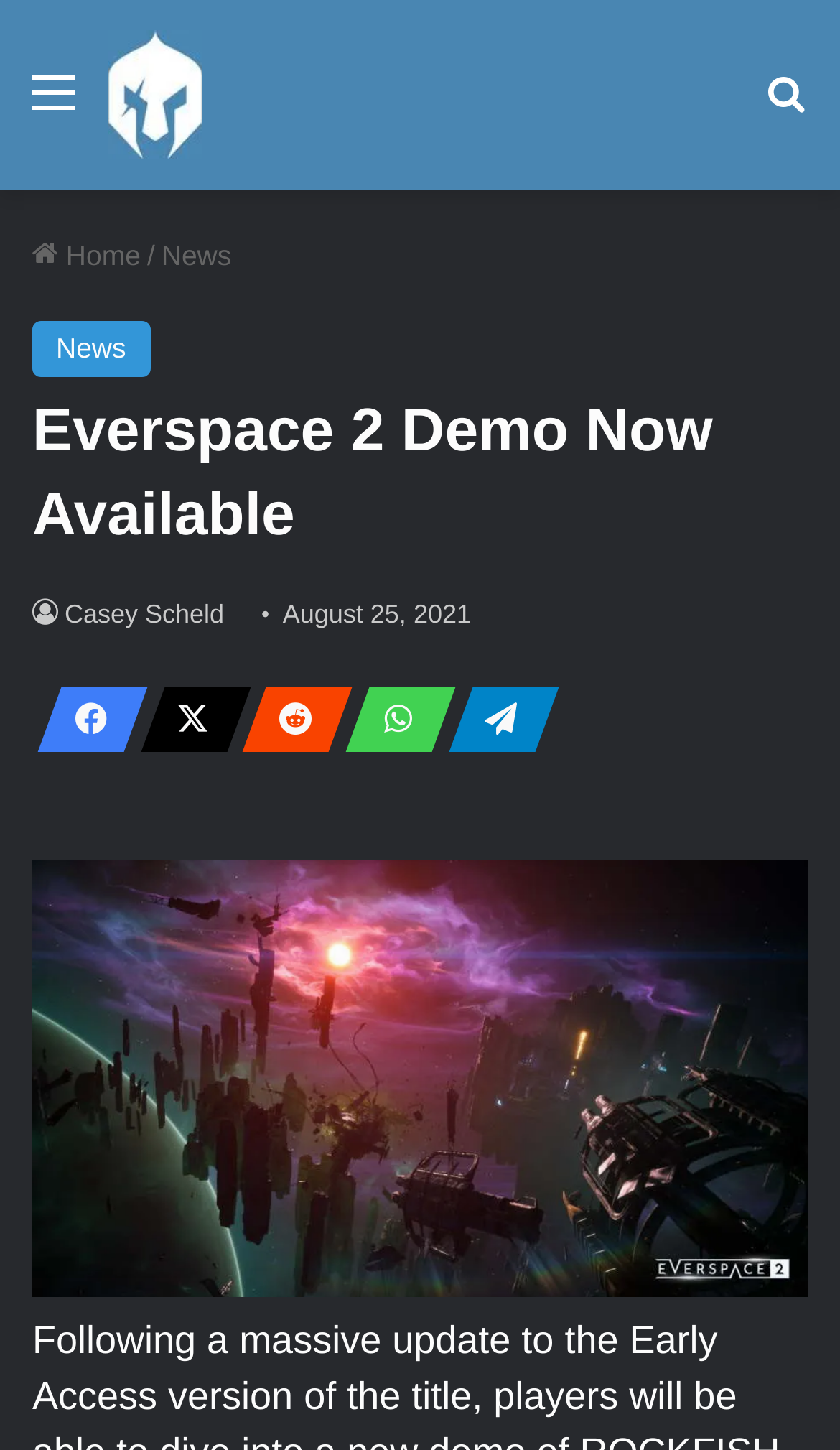Identify the bounding box for the UI element that is described as follows: "Search for".

[0.91, 0.043, 0.962, 0.11]